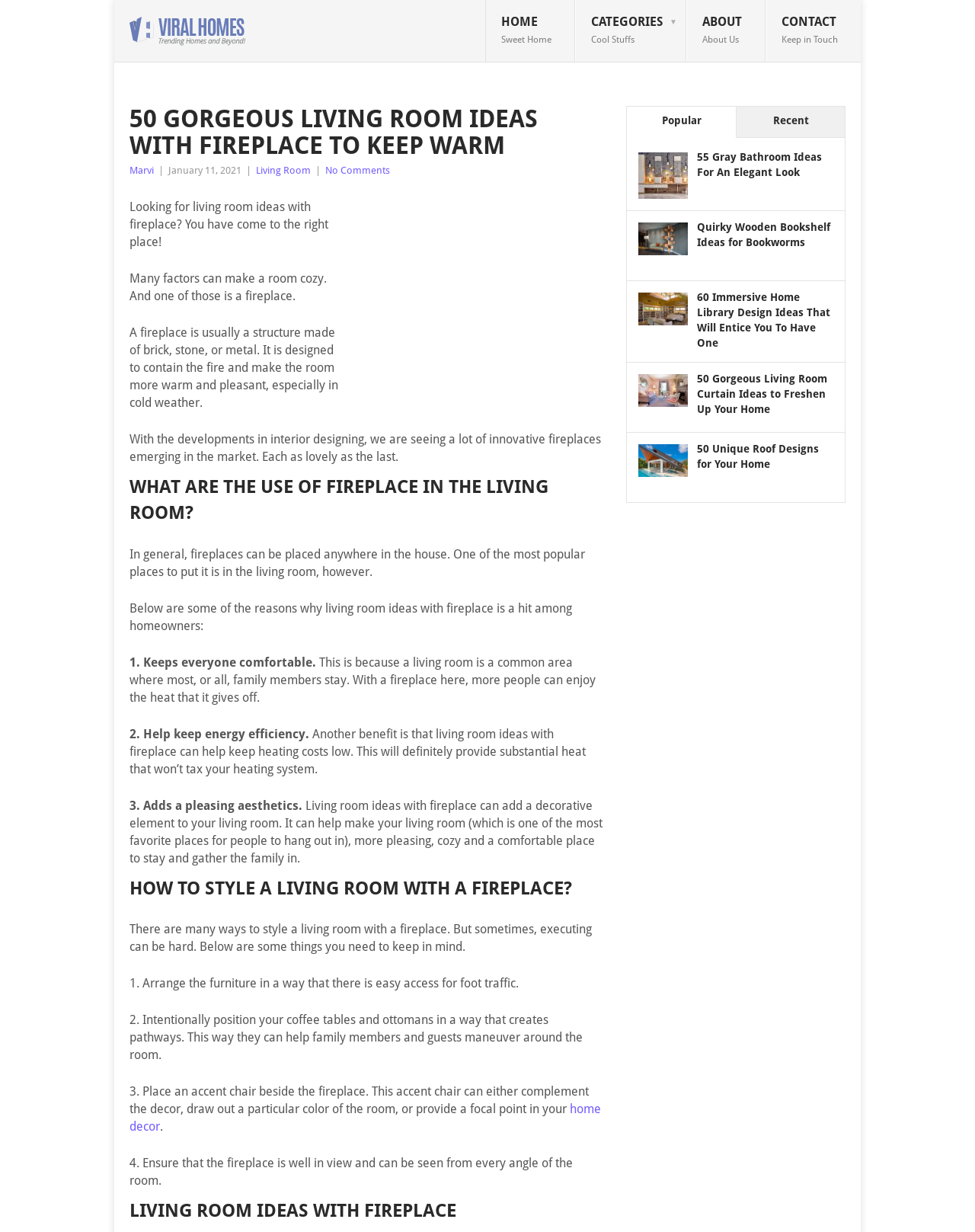Answer briefly with one word or phrase:
What is the benefit of having a fireplace in the living room?

Adds a pleasing aesthetics